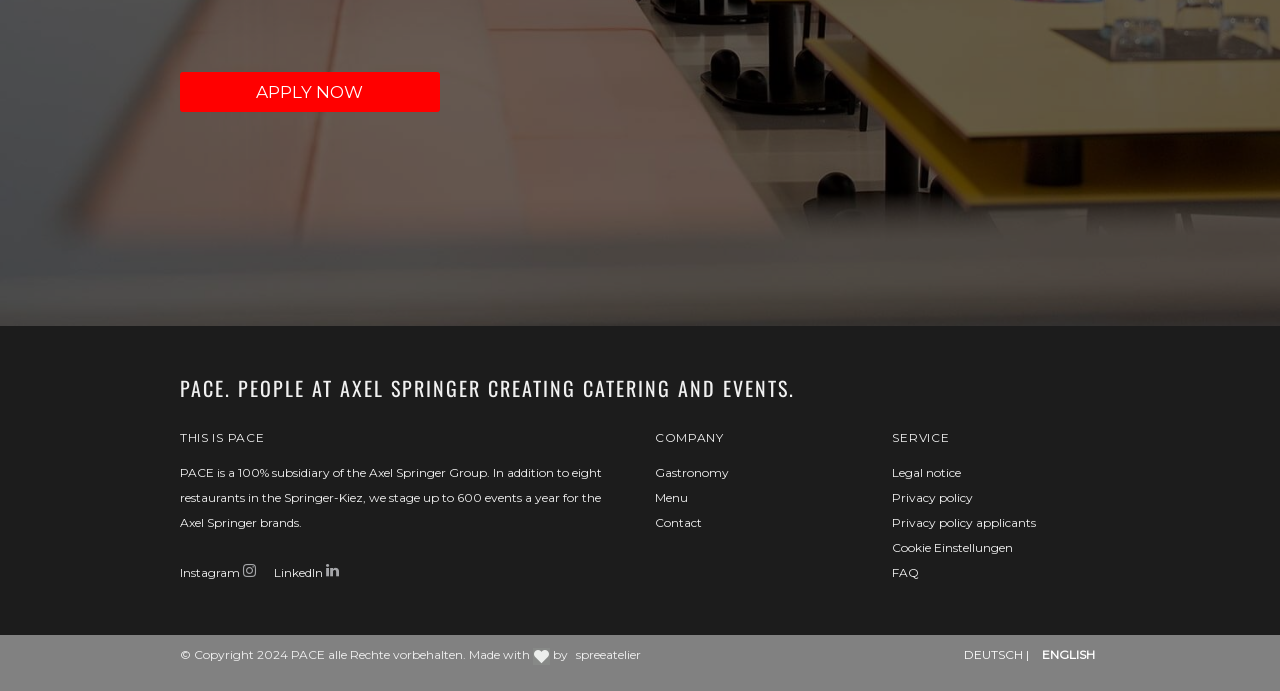How many social media links are there?
Give a one-word or short-phrase answer derived from the screenshot.

2